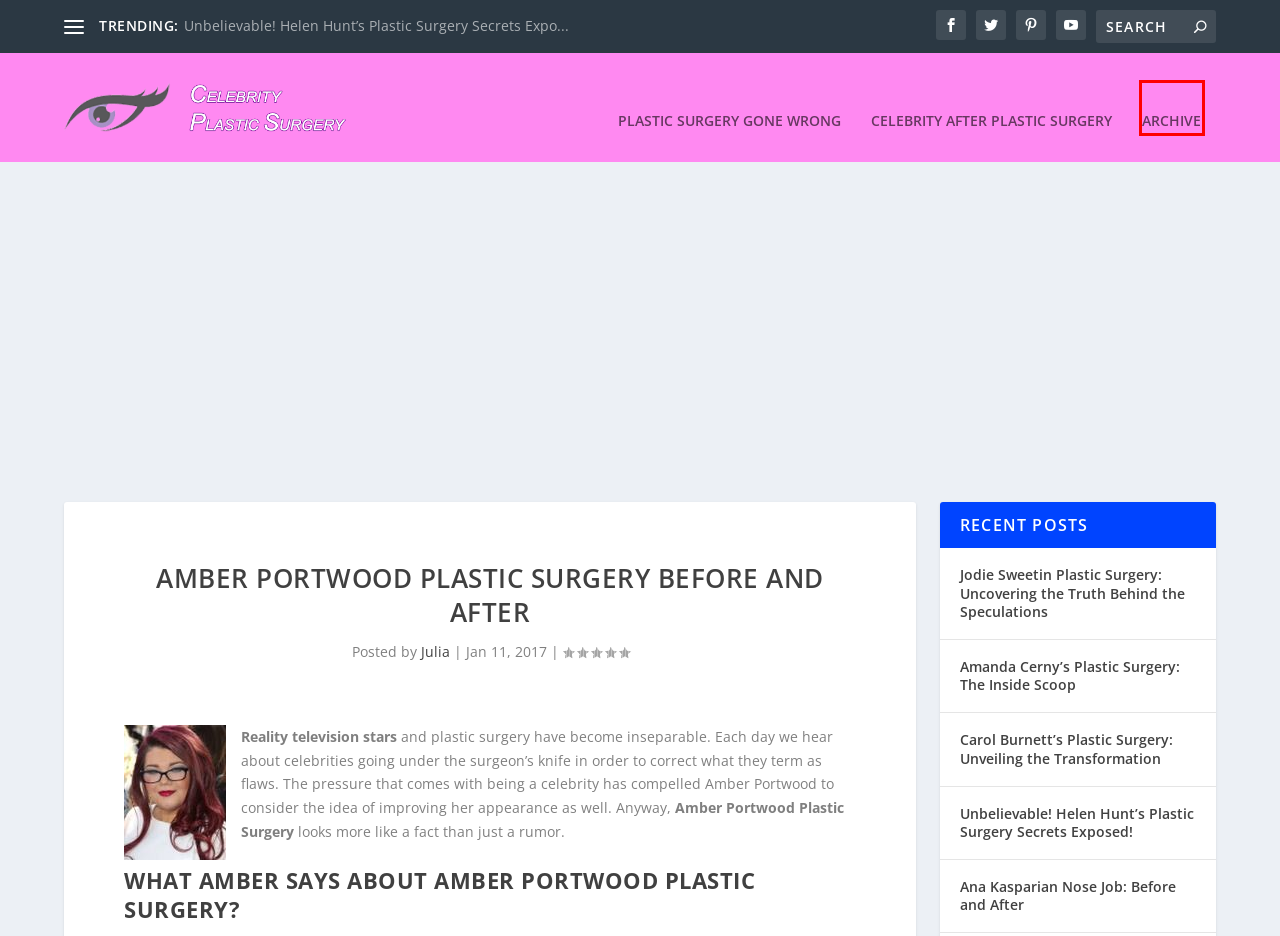Given a screenshot of a webpage featuring a red bounding box, identify the best matching webpage description for the new page after the element within the red box is clicked. Here are the options:
A. Celebrity Before And After Plastic Surgery
B. Celebrity Plastic Surgery Gone Wrong
C. Jodie Sweetin Plastic Surgery: Uncovering the Truth
D. Amanda Cerny Plastic Surgery: A Very Lovely Bunny
E. Unbelievable! Helen Hunt’s Plastic Surgery Secrets Exposed!
F. Celebrity Plastic Surgery - Before and After Plastic Surgery Photos
G. Archive - Celebrity Plastic Surgery
H. Ana Kasparian Nose Job: Before and After

G